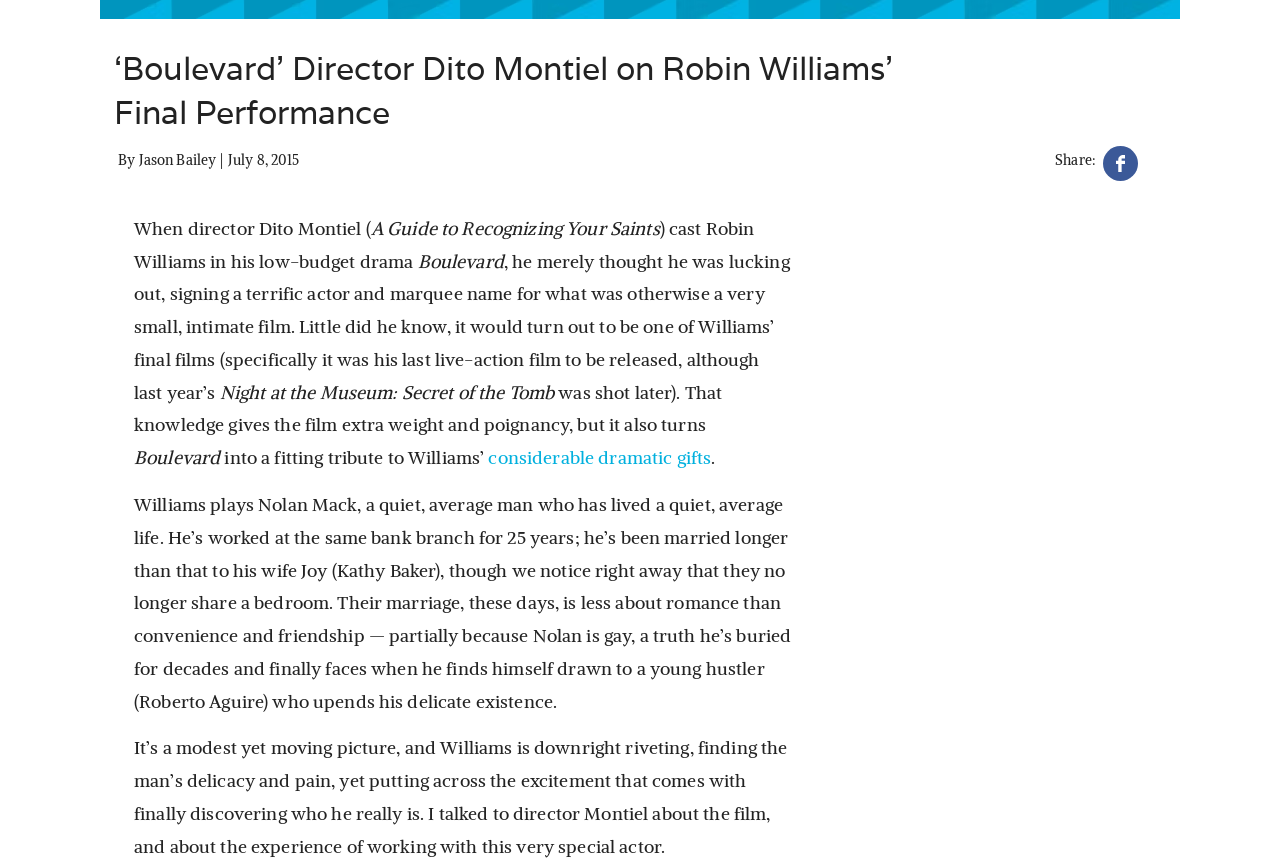Using the description "considerable dramatic gifts", predict the bounding box of the relevant HTML element.

[0.382, 0.52, 0.556, 0.547]